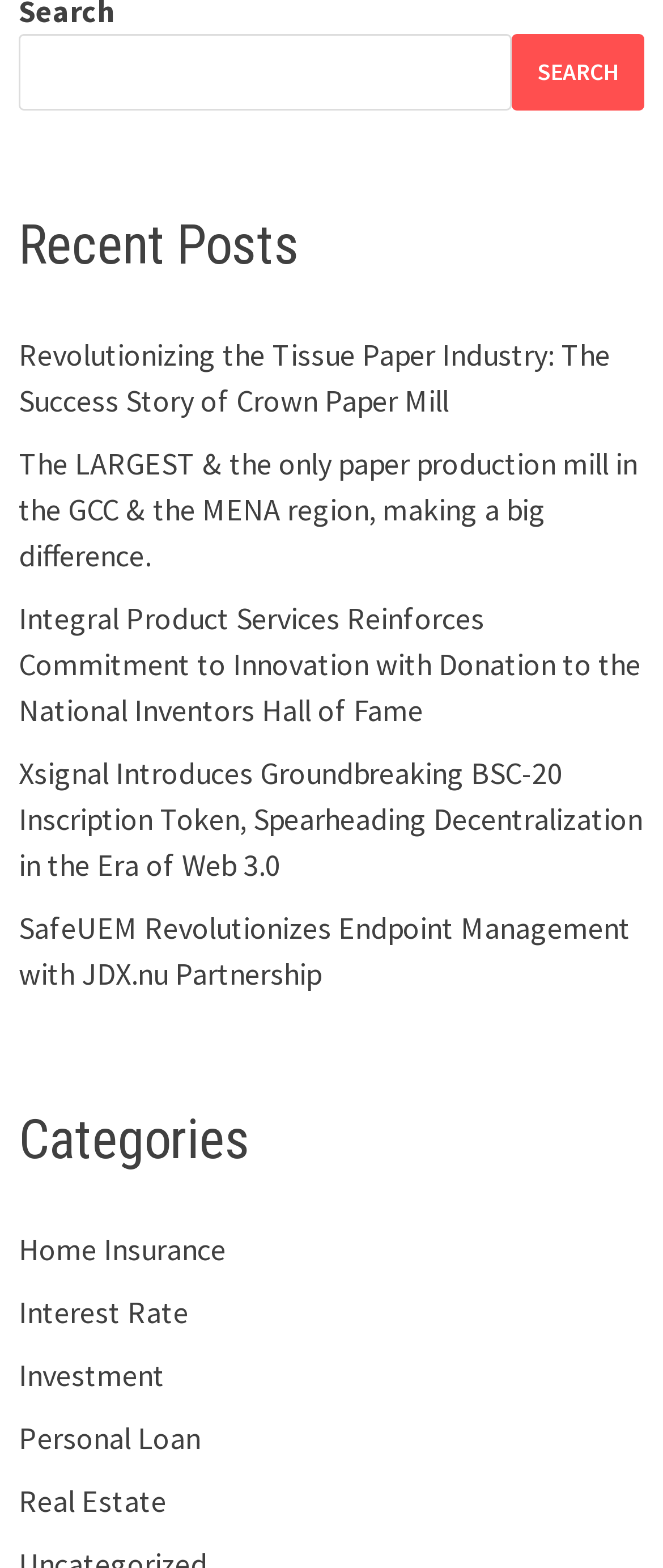Please find the bounding box coordinates of the element's region to be clicked to carry out this instruction: "search for something".

[0.029, 0.022, 0.771, 0.07]